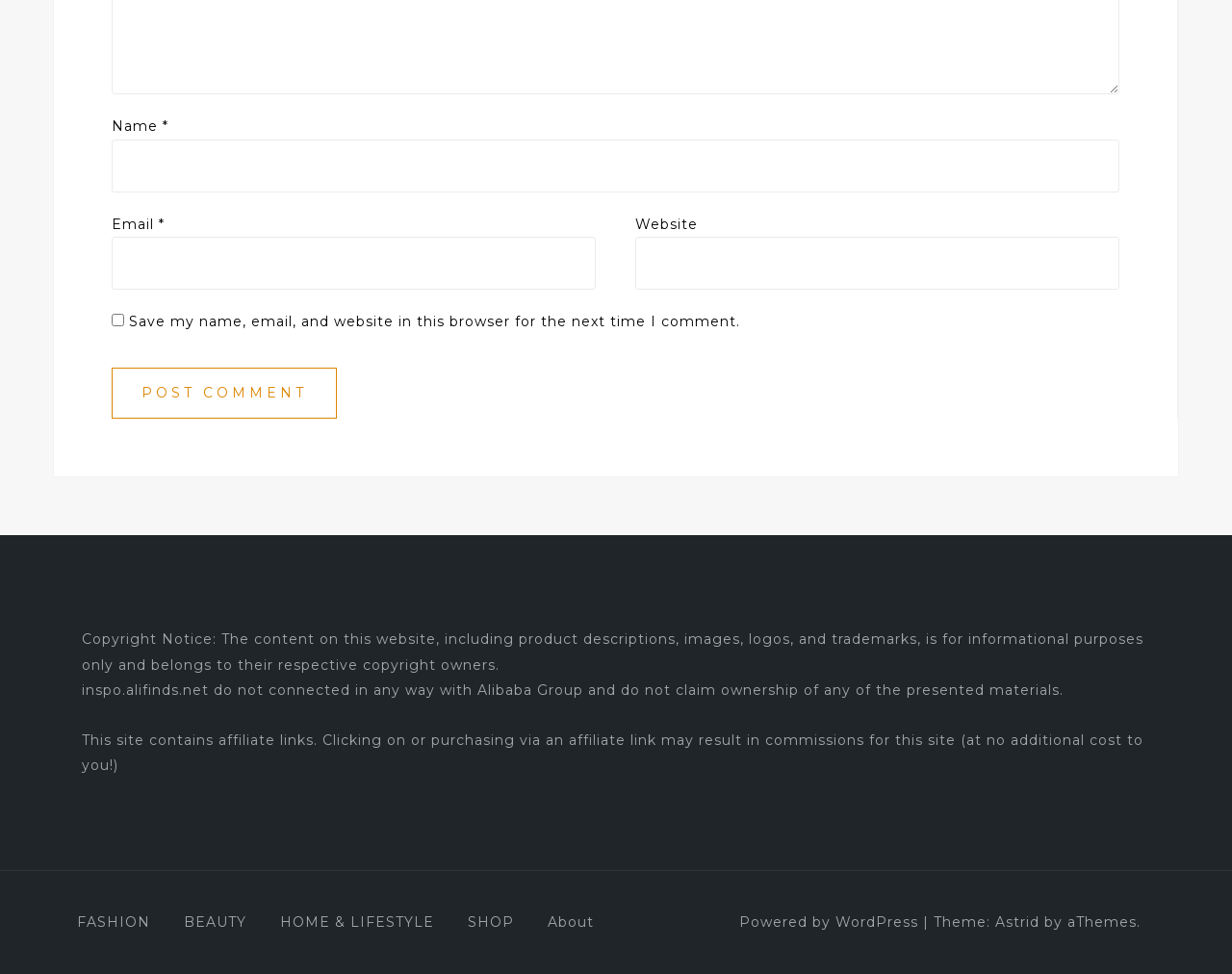Answer the question below with a single word or a brief phrase: 
What is the copyright notice about?

Product descriptions and images